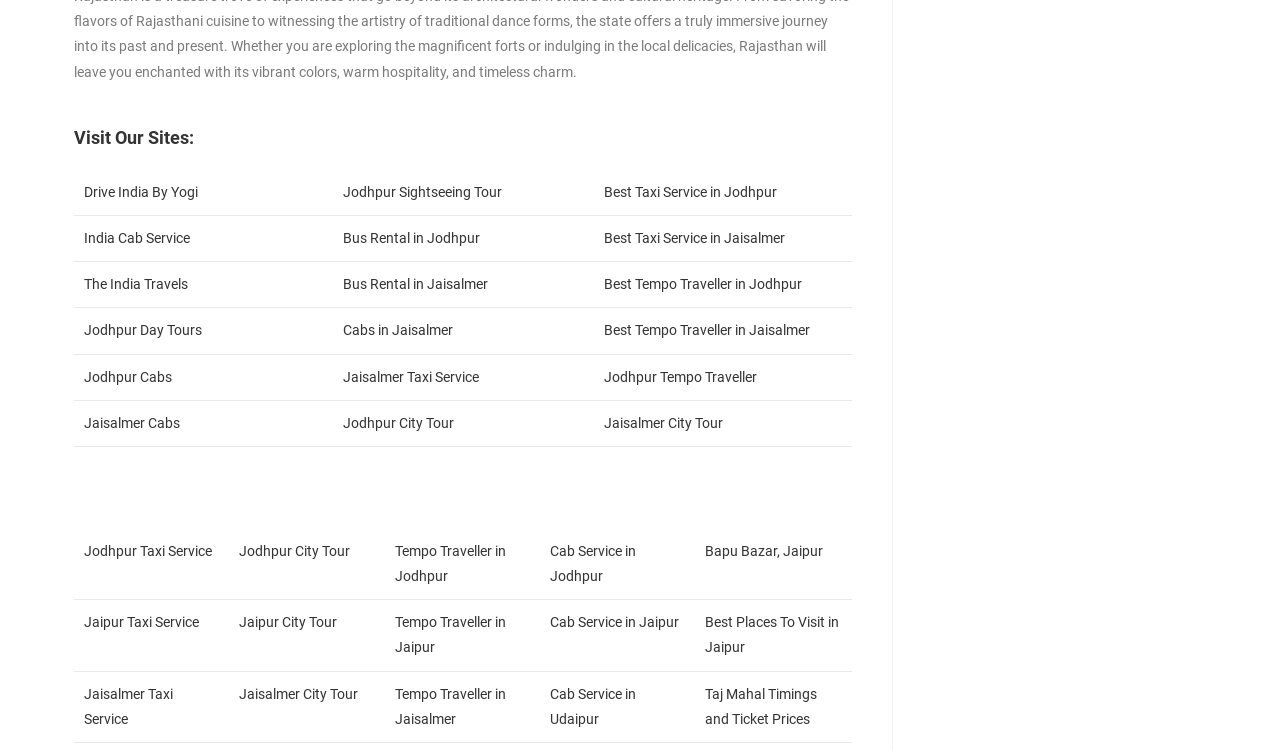Provide a short answer to the following question with just one word or phrase: What is the heading above the table?

Visit Our Sites: